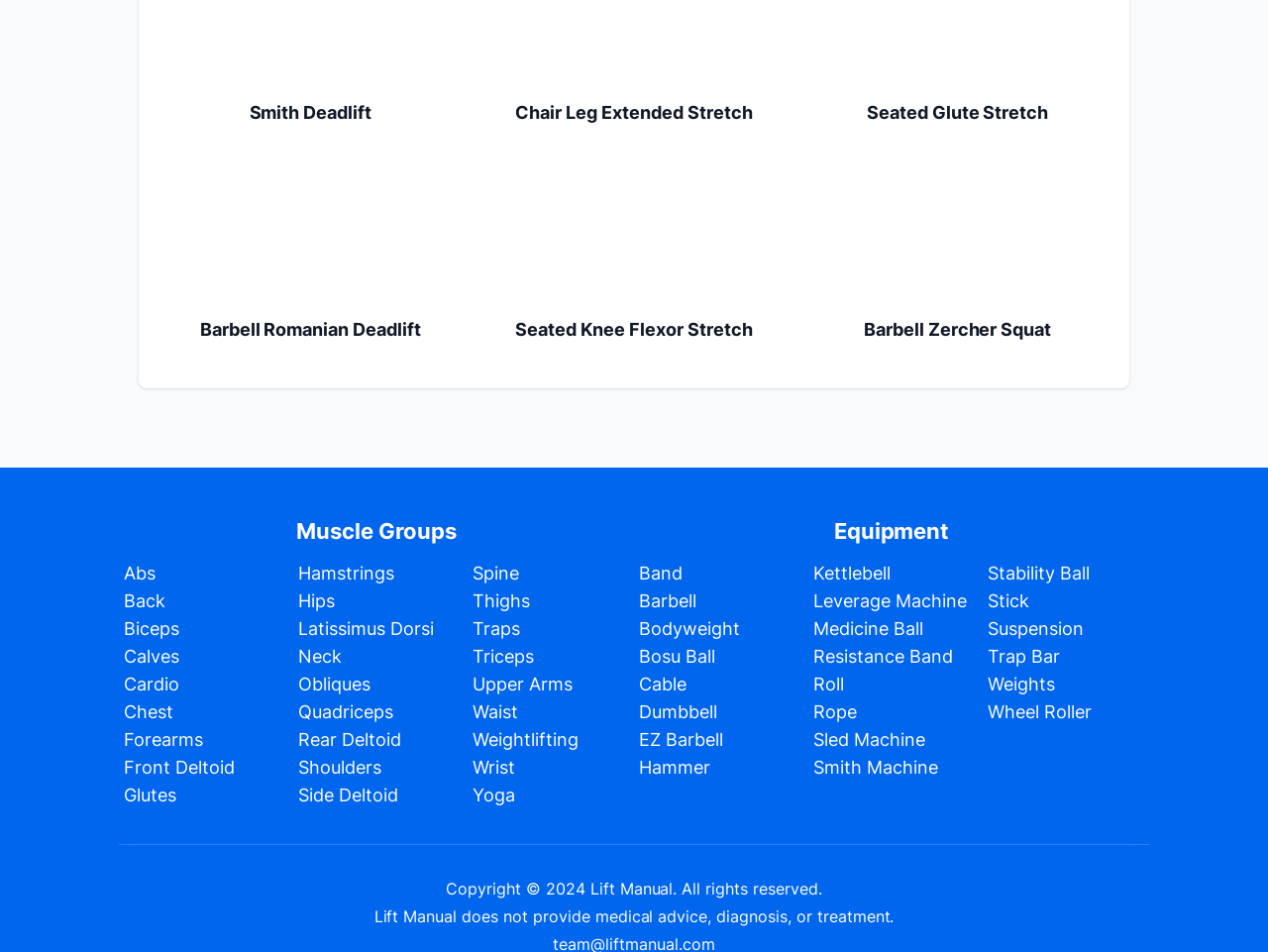How many types of equipment are listed?
Kindly offer a detailed explanation using the data available in the image.

The webpage has a section labeled 'Equipment' with 28 links listed underneath, each representing a different type of equipment used for exercises.